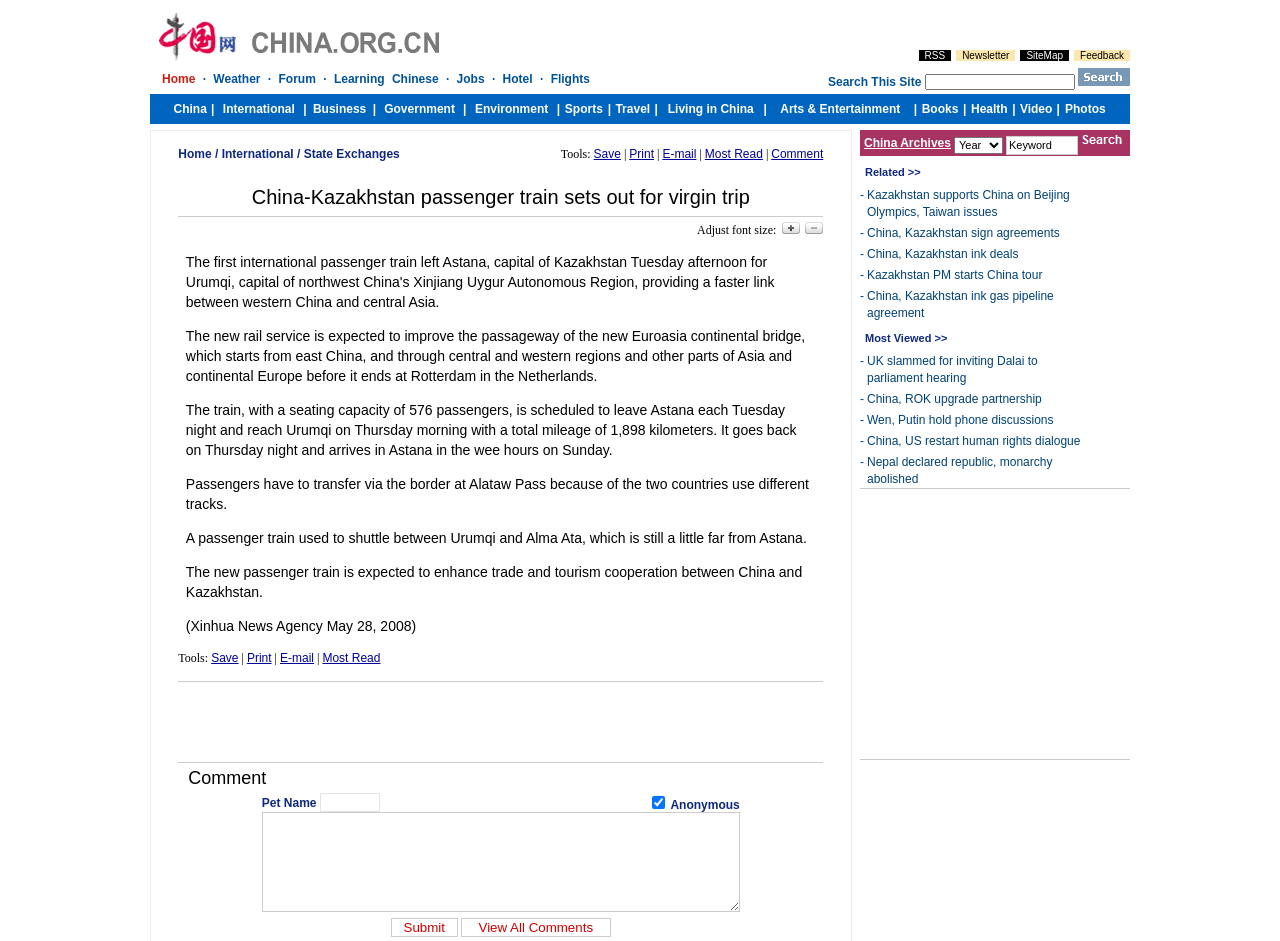What is the total mileage of the train journey?
Offer a detailed and exhaustive answer to the question.

The answer can be found in the second paragraph of the article, which states that the train travels a total mileage of 1,898 kilometers.